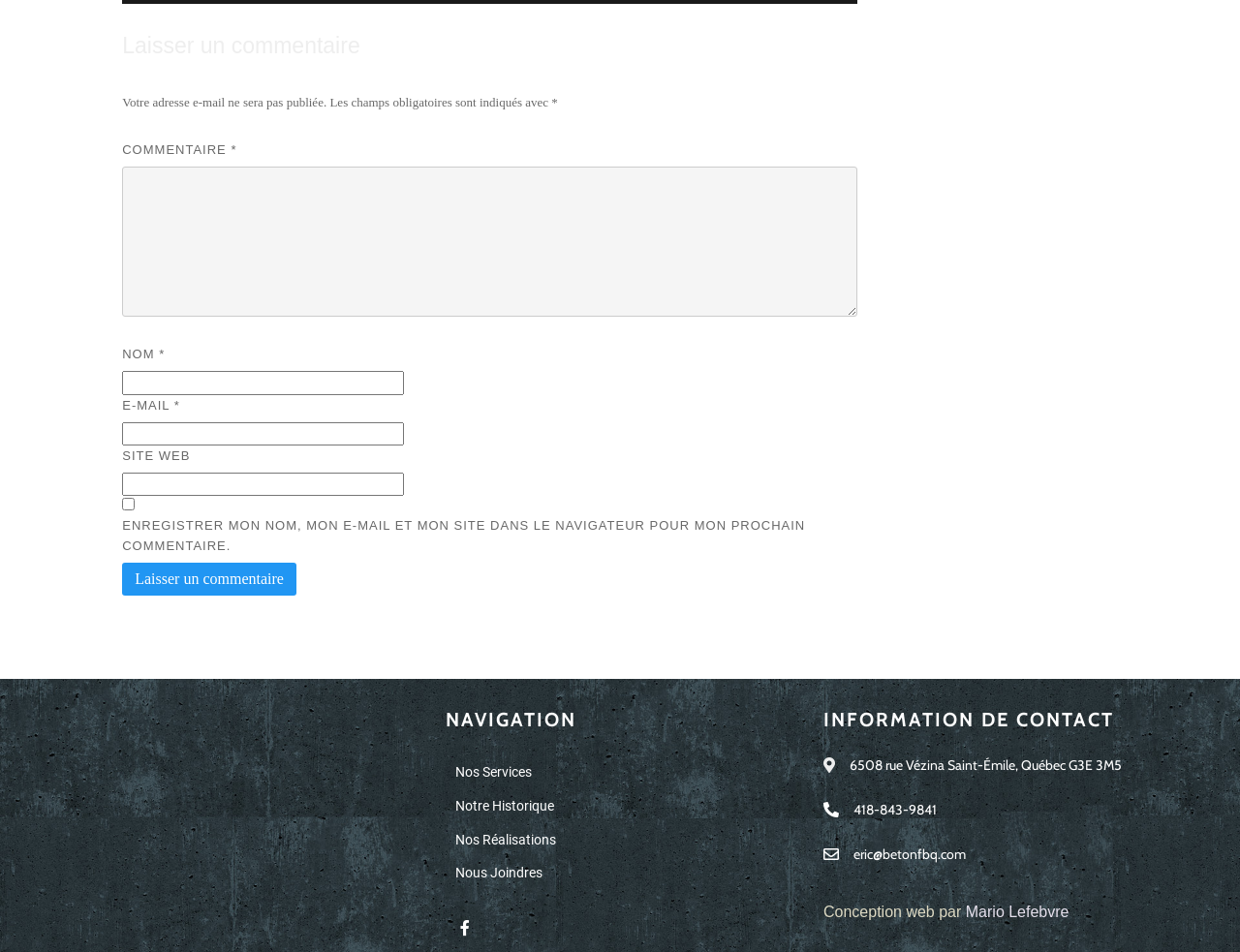Please specify the bounding box coordinates in the format (top-left x, top-left y, bottom-right x, bottom-right y), with all values as floating point numbers between 0 and 1. Identify the bounding box of the UI element described by: Operator Tier Launcher

None